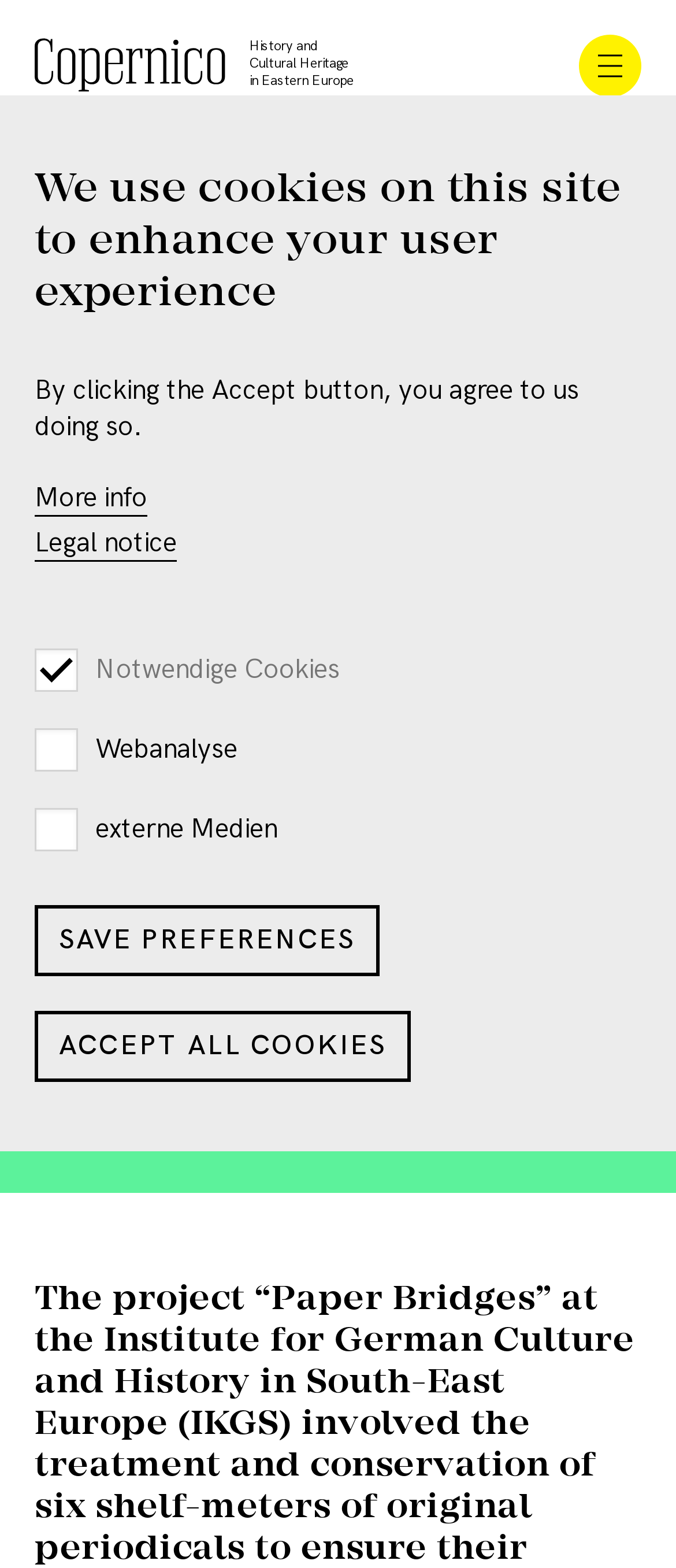What is the name of the project?
Please respond to the question thoroughly and include all relevant details.

The name of the project can be found in the heading element with the text 'Paper Bridges' at the top of the webpage.